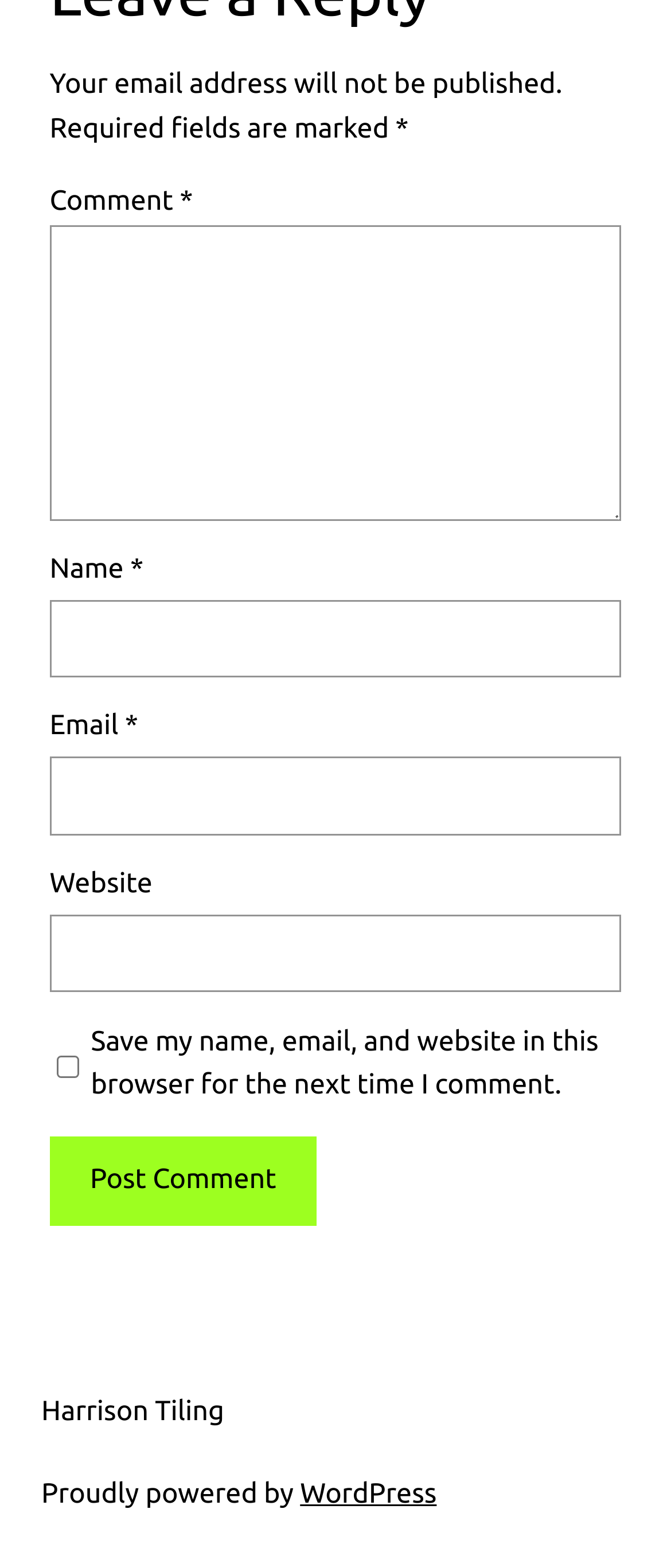With reference to the screenshot, provide a detailed response to the question below:
What is the policy on email addresses?

The static text at the top of the webpage states 'Your email address will not be published.' This suggests that the website will not share or display the user's email address publicly.